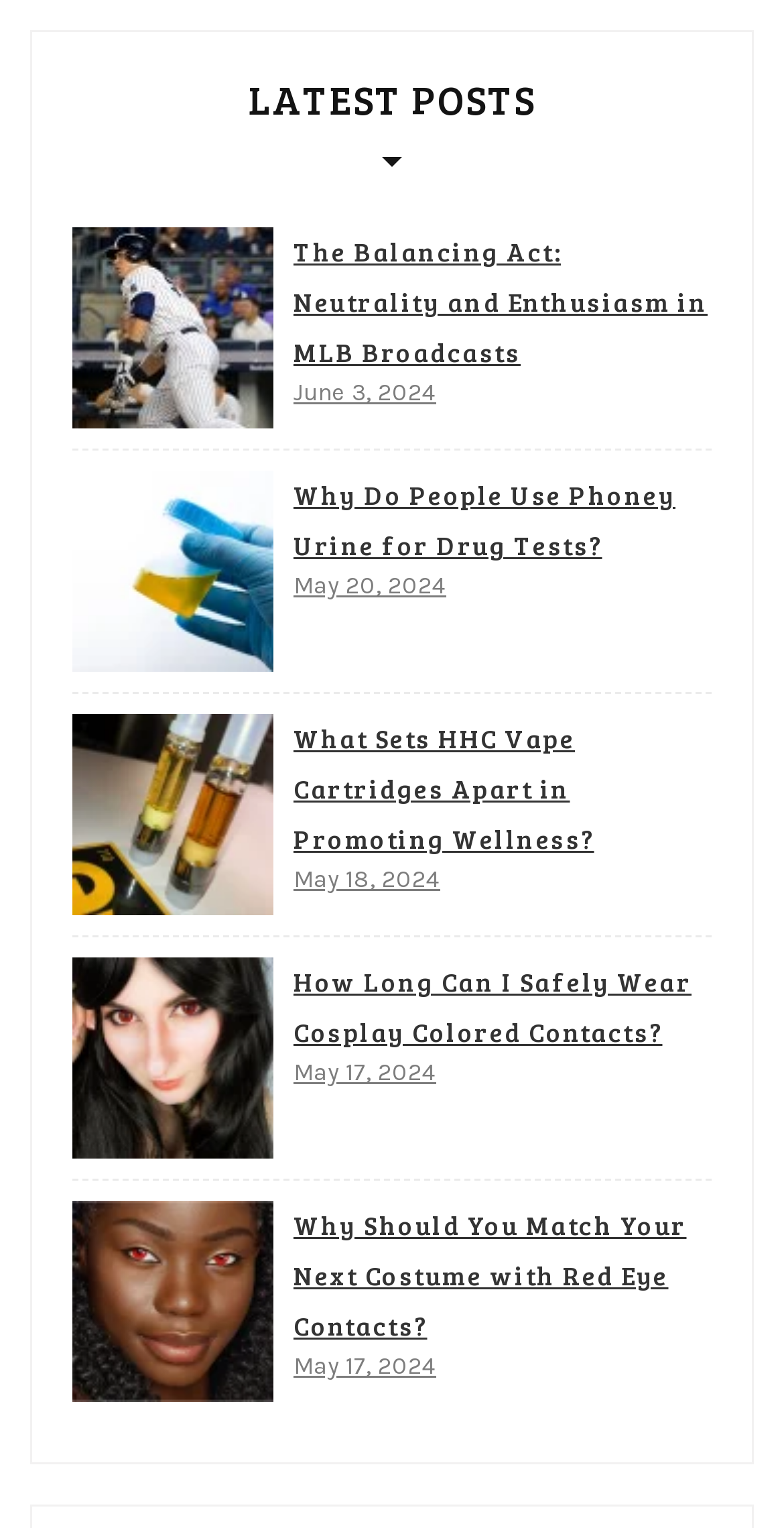Locate the UI element described by June 3, 2024 and provide its bounding box coordinates. Use the format (top-left x, top-left y, bottom-right x, bottom-right y) with all values as floating point numbers between 0 and 1.

[0.374, 0.248, 0.556, 0.266]